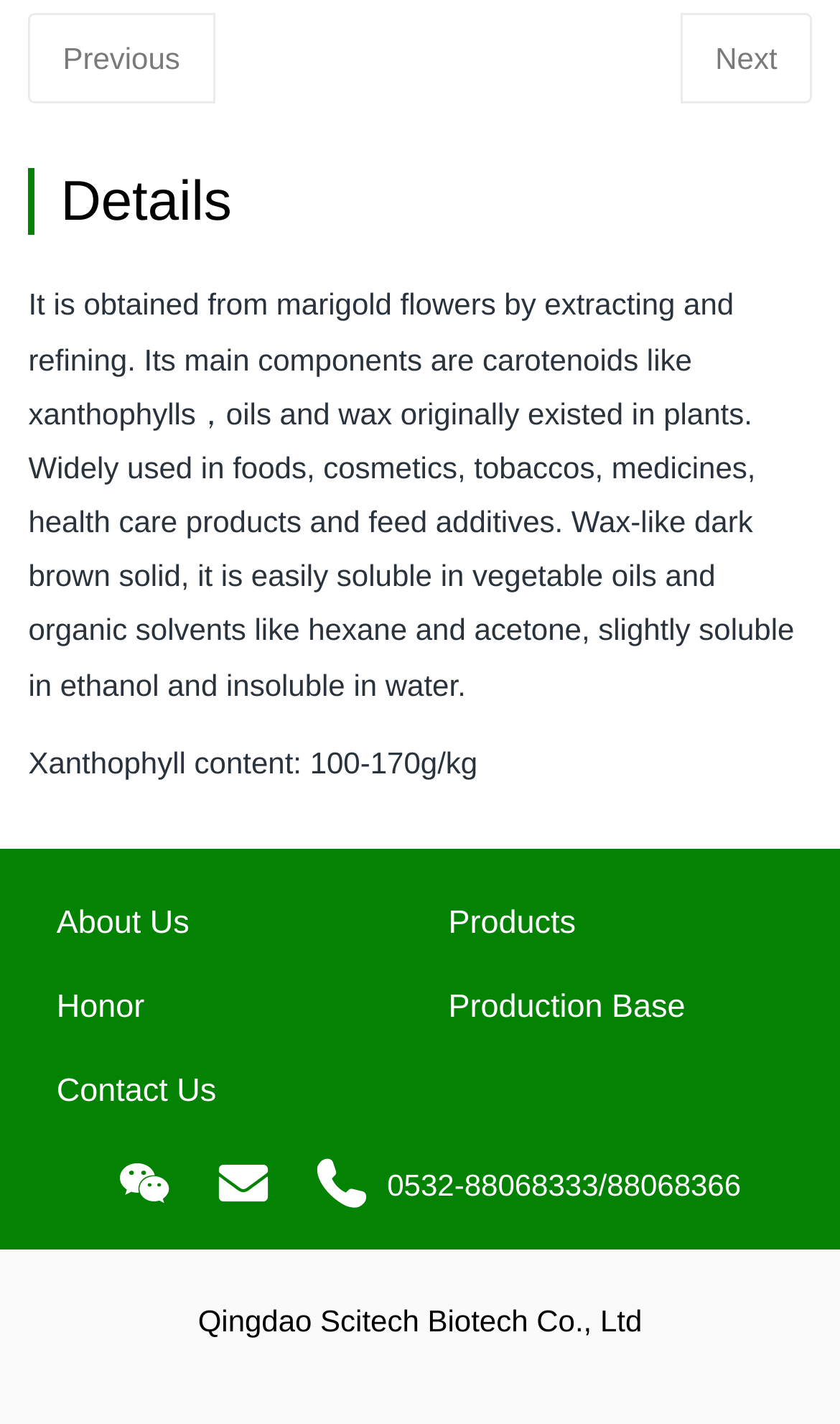Please identify the bounding box coordinates of the clickable element to fulfill the following instruction: "go to next page". The coordinates should be four float numbers between 0 and 1, i.e., [left, top, right, bottom].

[0.81, 0.009, 0.966, 0.073]